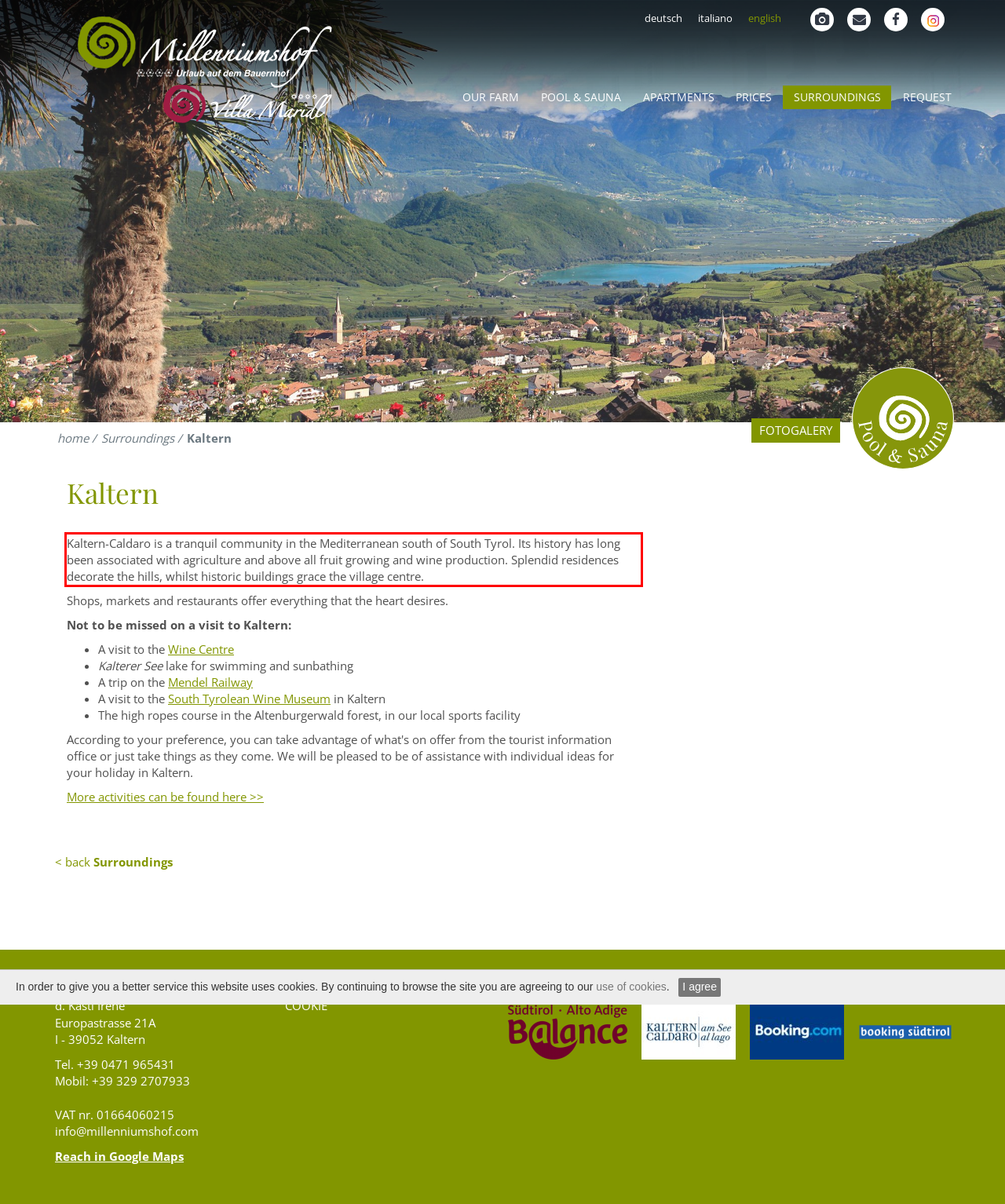There is a screenshot of a webpage with a red bounding box around a UI element. Please use OCR to extract the text within the red bounding box.

Kaltern-Caldaro is a tranquil community in the Mediterranean south of South Tyrol. Its history has long been associated with agriculture and above all fruit growing and wine production. Splendid residences decorate the hills, whilst historic buildings grace the village centre.